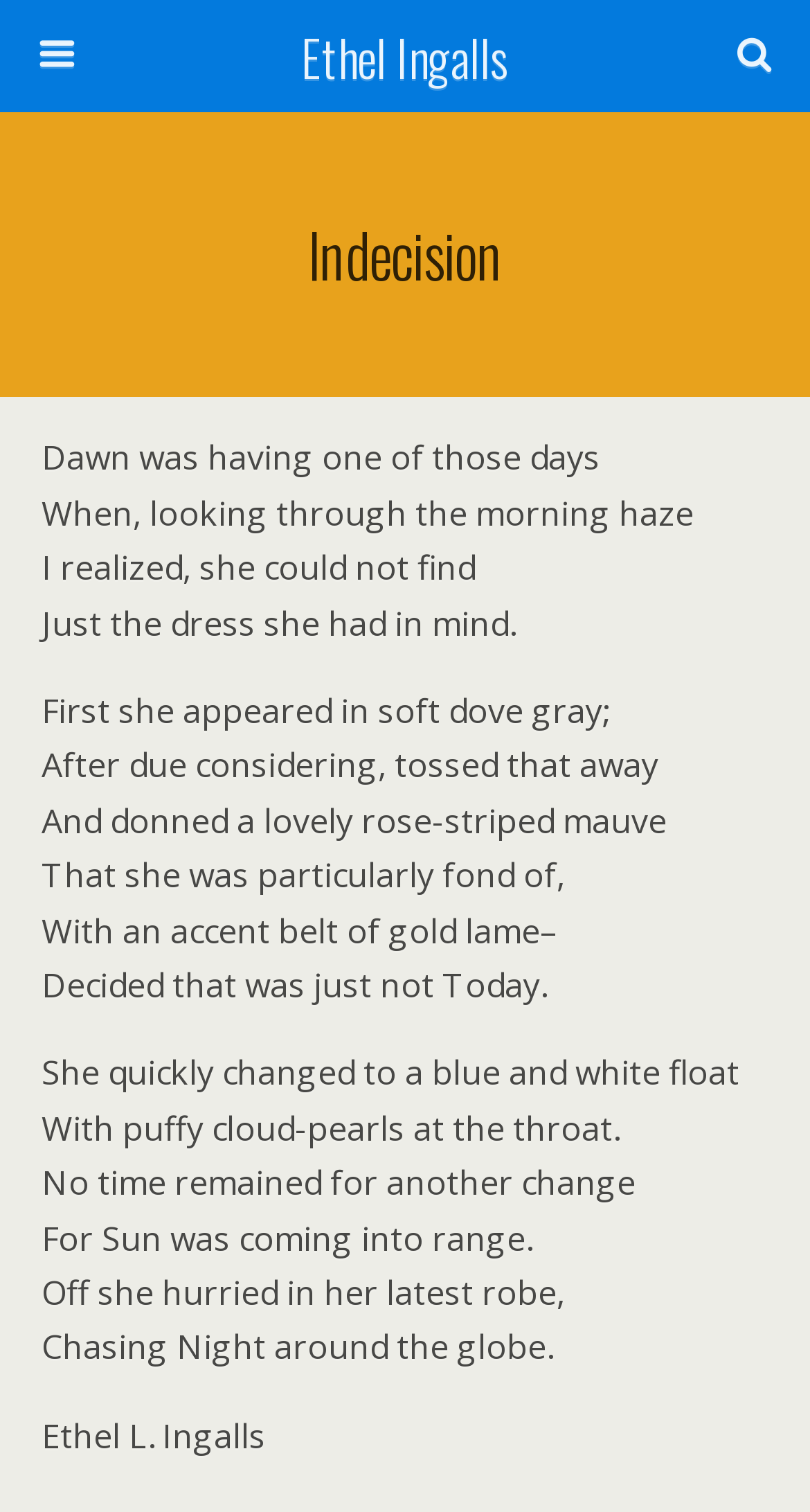Give a succinct answer to this question in a single word or phrase: 
What is Dawn chasing around the globe?

Night